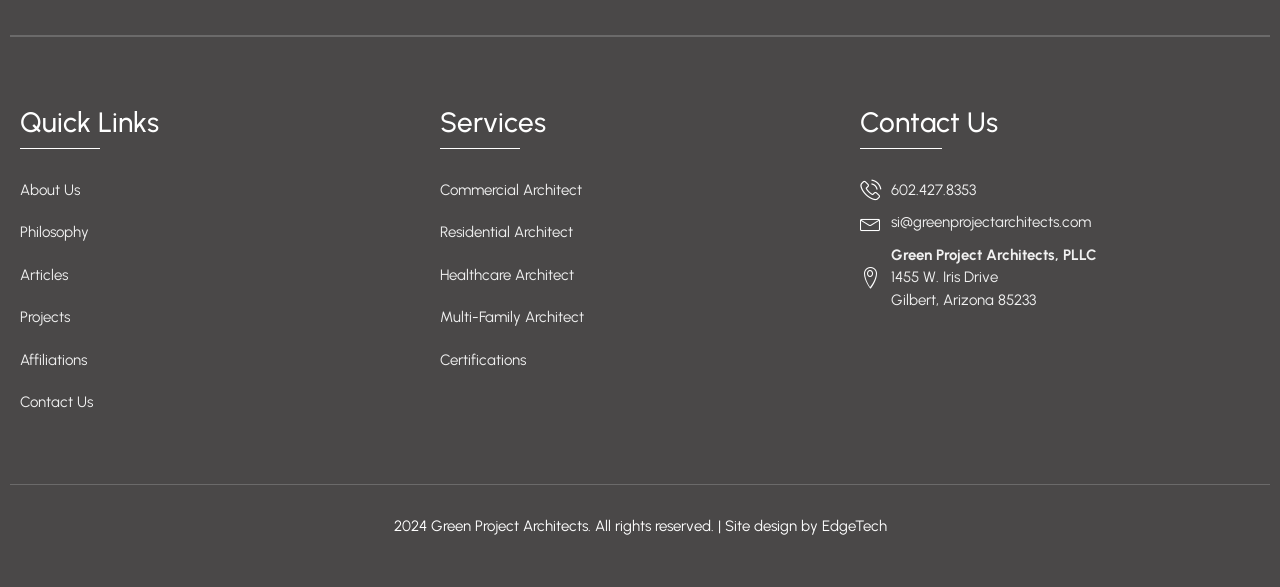Please specify the coordinates of the bounding box for the element that should be clicked to carry out this instruction: "Click on 'Blog Post'". The coordinates must be four float numbers between 0 and 1, formatted as [left, top, right, bottom].

None